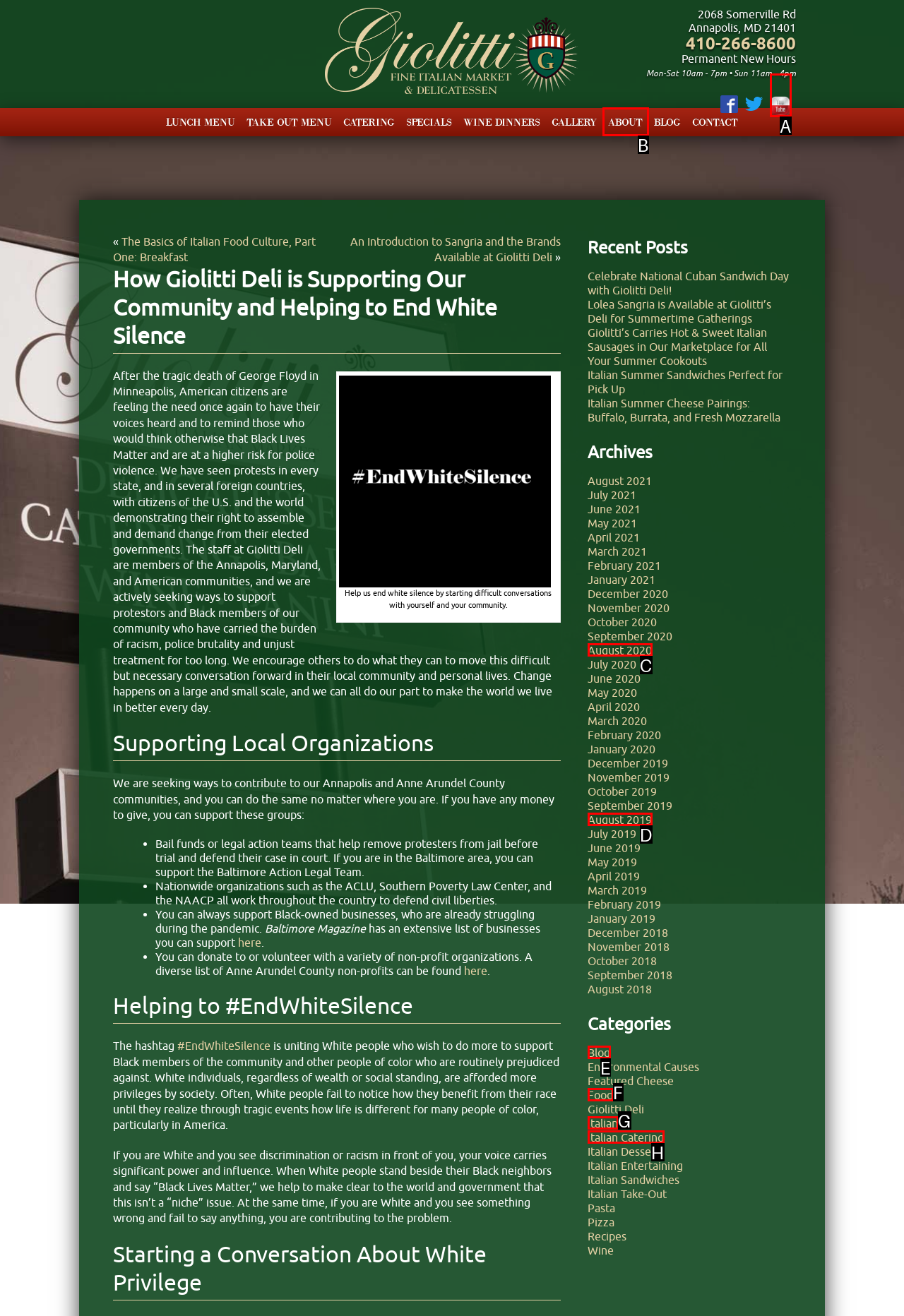Determine which element should be clicked for this task: Click on the 'Share This Story, Choose Your Platform!' button
Answer with the letter of the selected option.

None